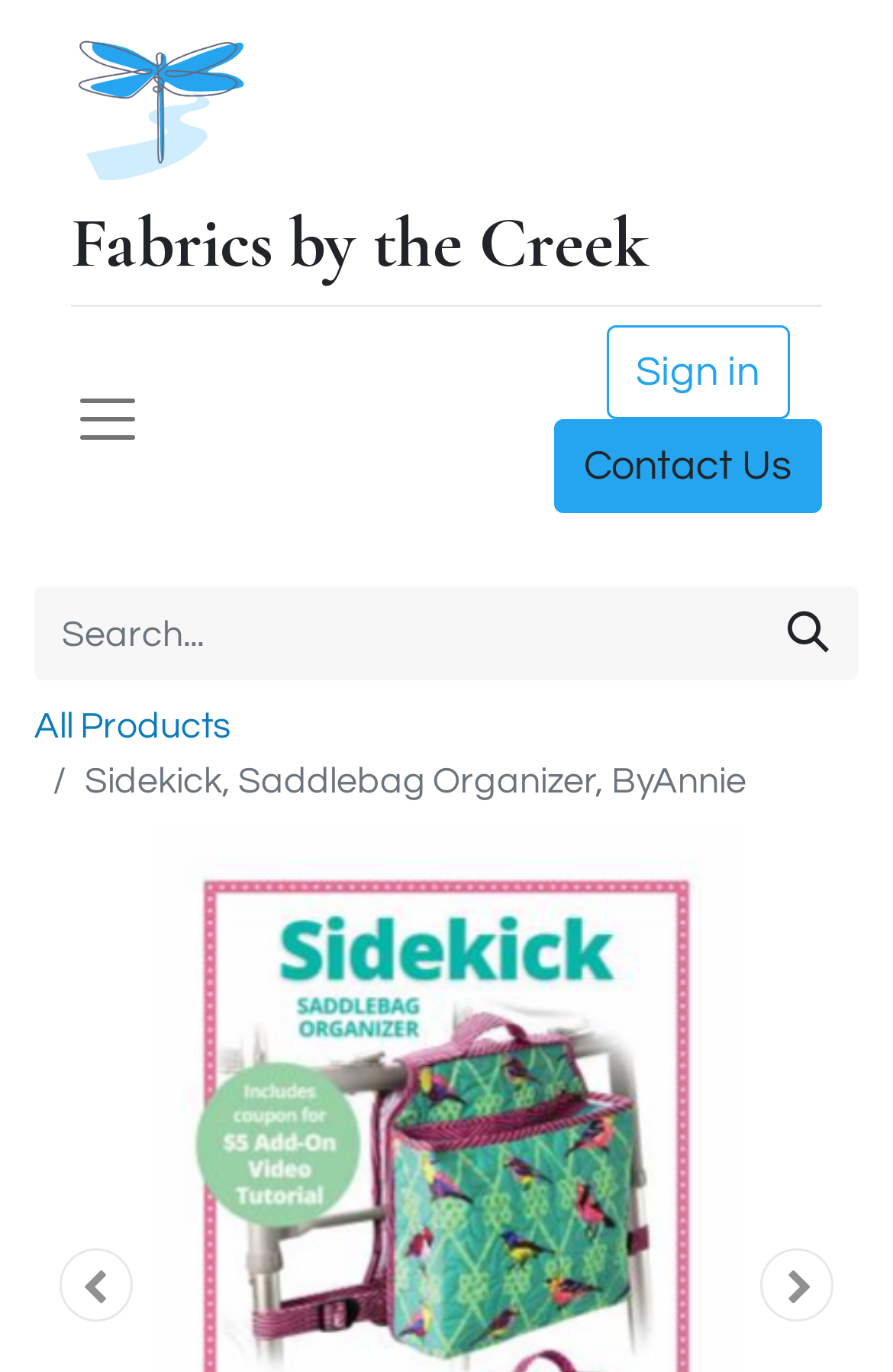Please find the top heading of the webpage and generate its text.

Sidekick, Saddlebag Organizer, ByAnnie